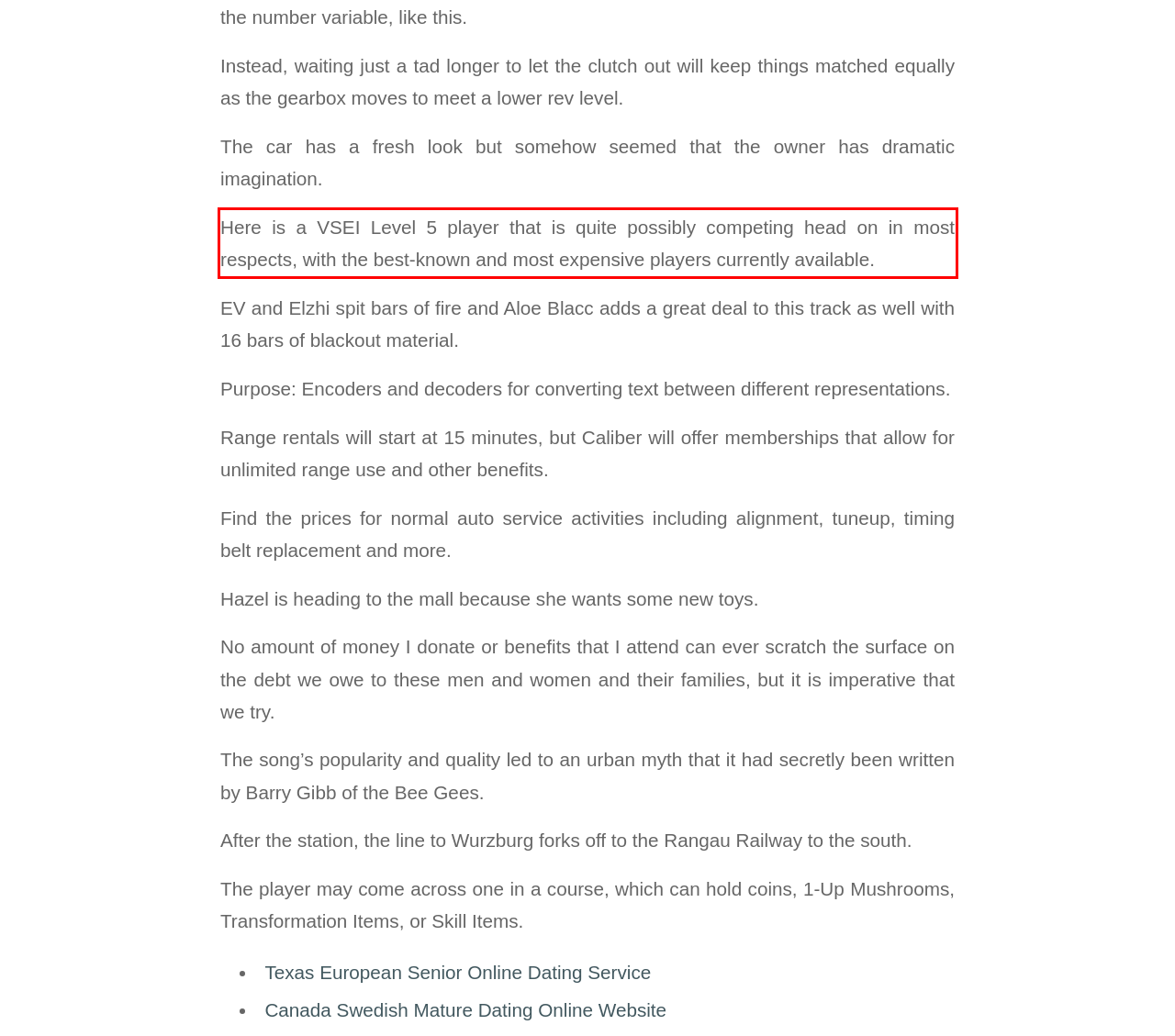Locate the red bounding box in the provided webpage screenshot and use OCR to determine the text content inside it.

Here is a VSEI Level 5 player that is quite possibly competing head on in most respects, with the best-known and most expensive players currently available.